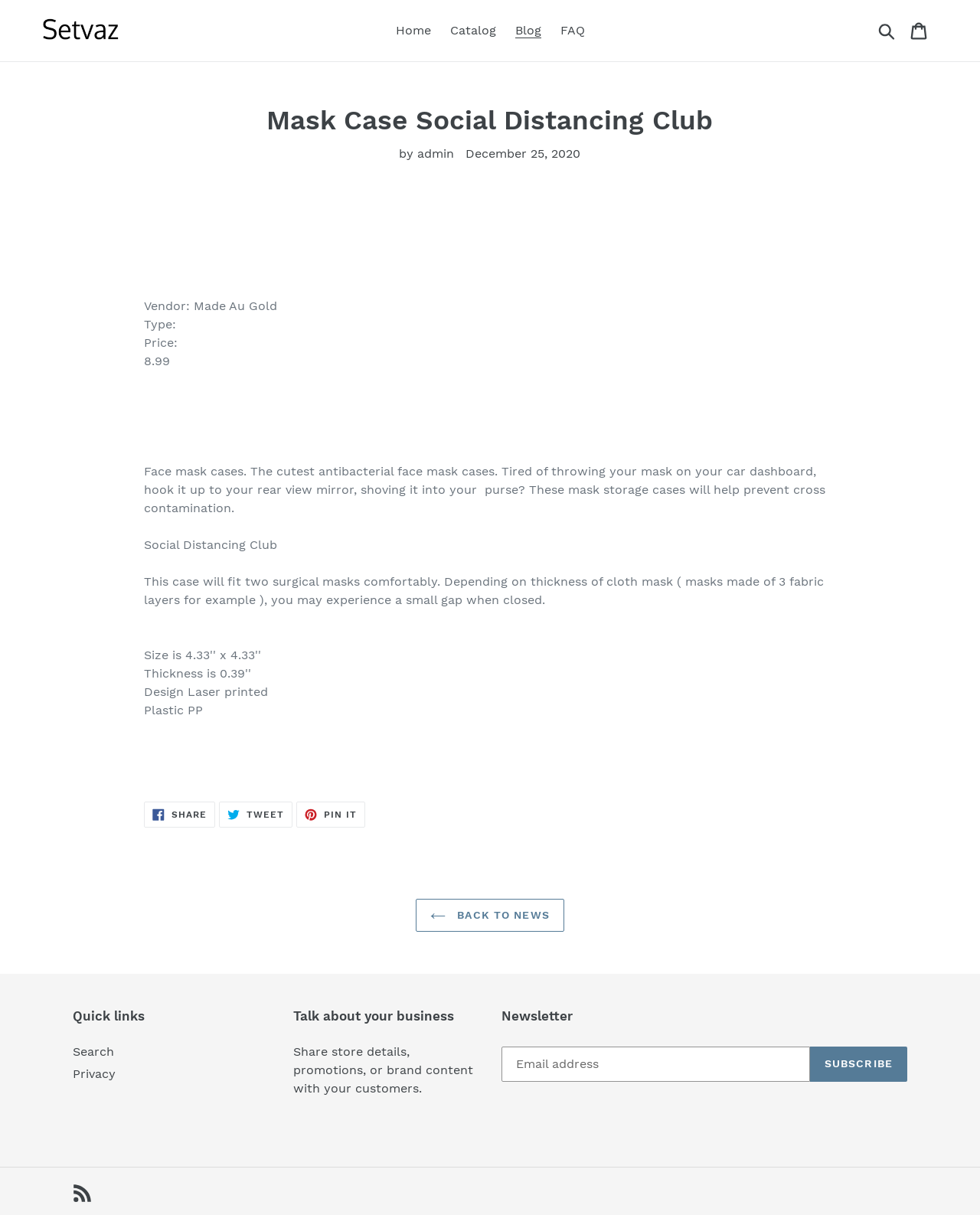Please mark the bounding box coordinates of the area that should be clicked to carry out the instruction: "Search for something".

[0.891, 0.017, 0.92, 0.034]